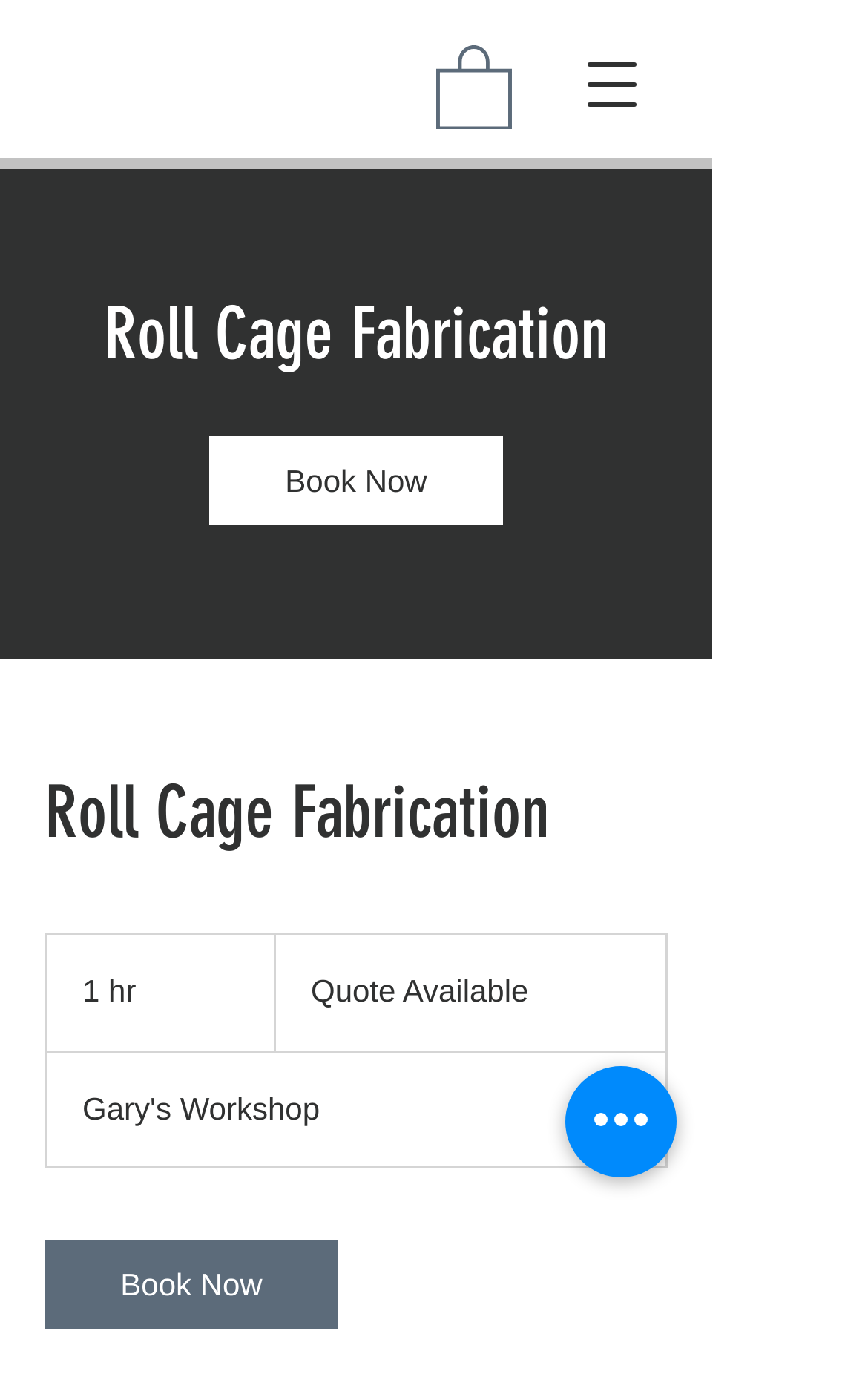Identify the bounding box of the UI element that matches this description: "aria-label="Quick actions"".

[0.651, 0.776, 0.779, 0.857]